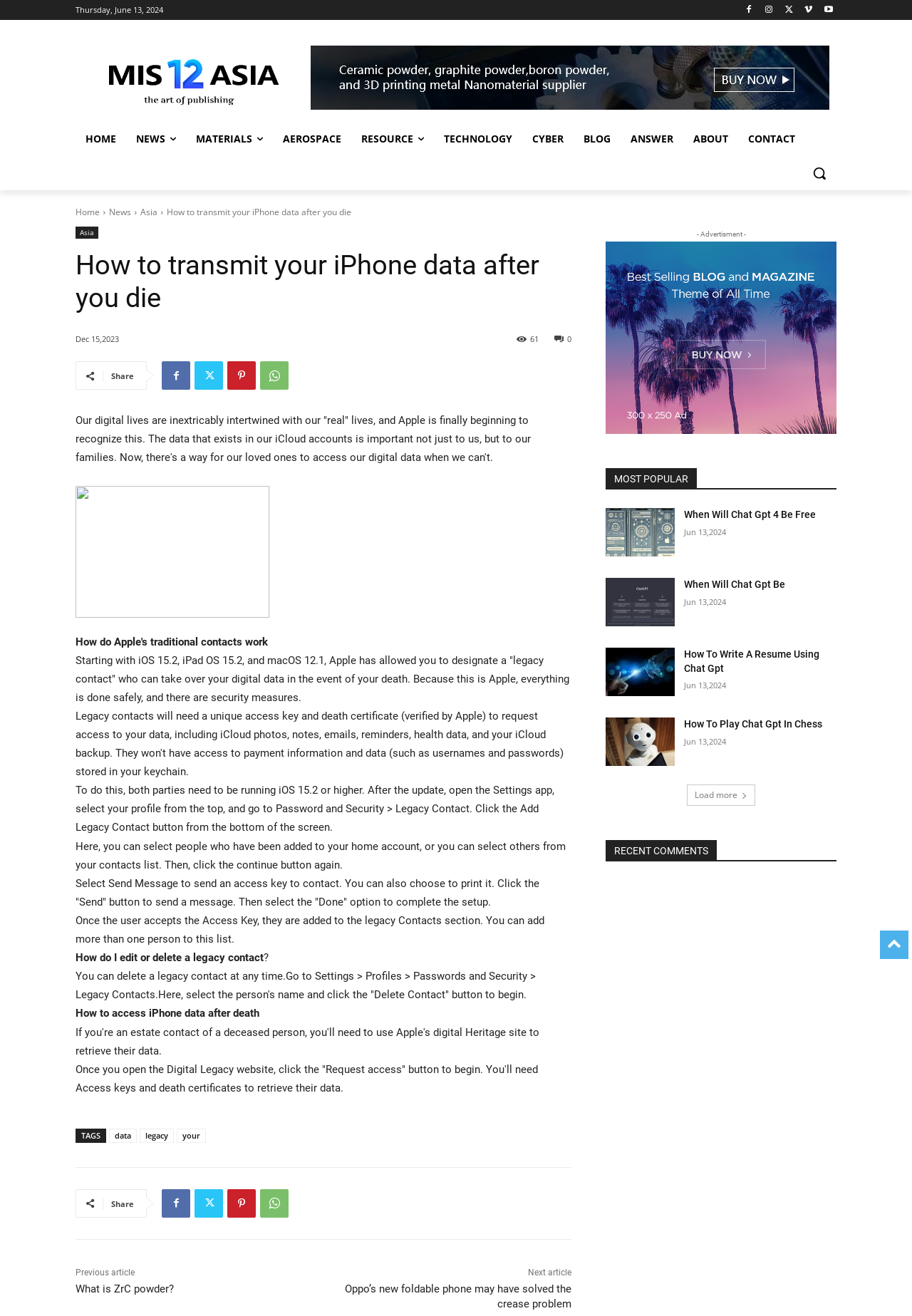Please specify the bounding box coordinates in the format (top-left x, top-left y, bottom-right x, bottom-right y), with values ranging from 0 to 1. Identify the bounding box for the UI component described as follows: your

[0.194, 0.858, 0.226, 0.868]